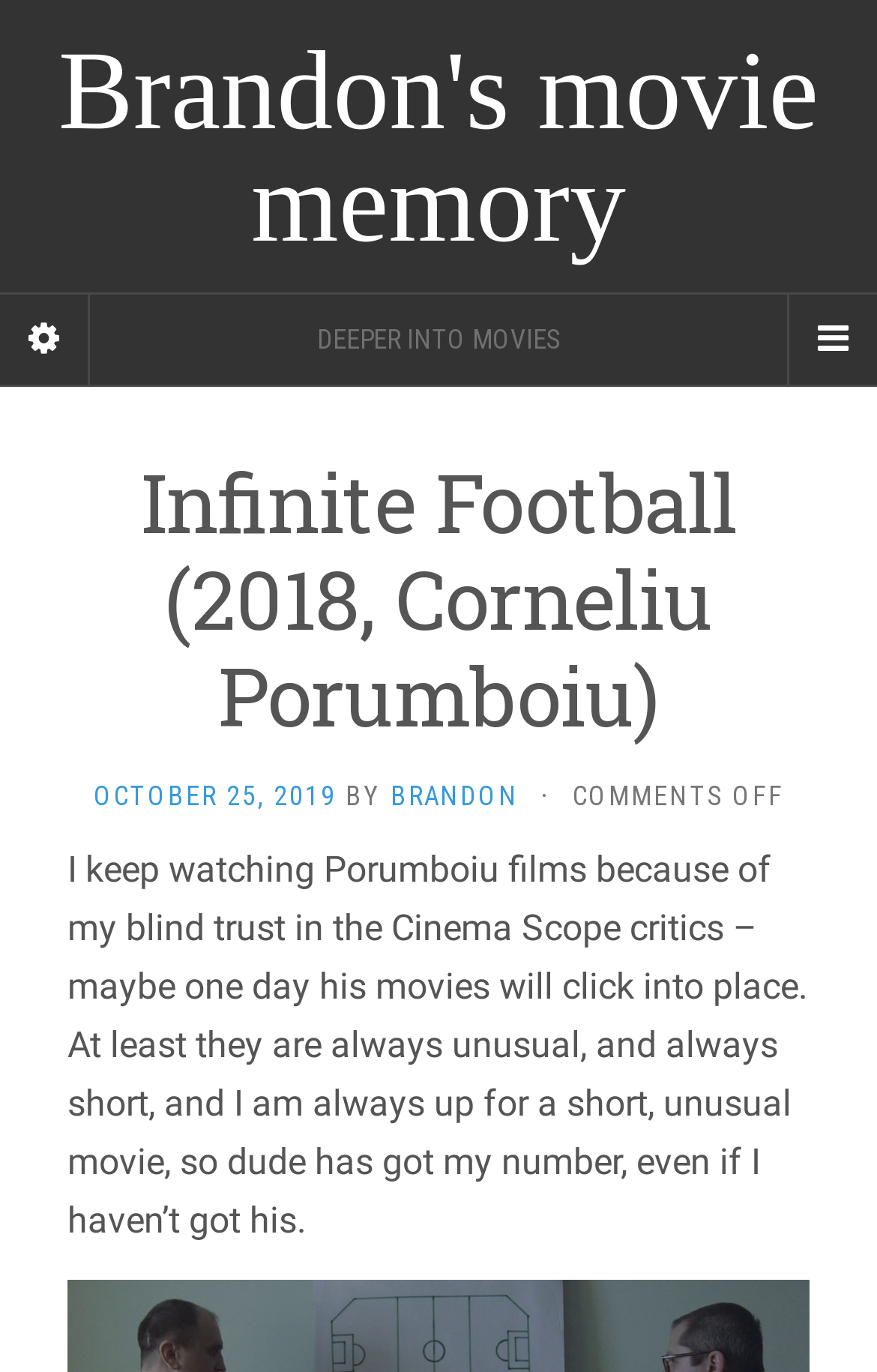Answer the question in one word or a short phrase:
What is the date of the article?

OCTOBER 25, 2019